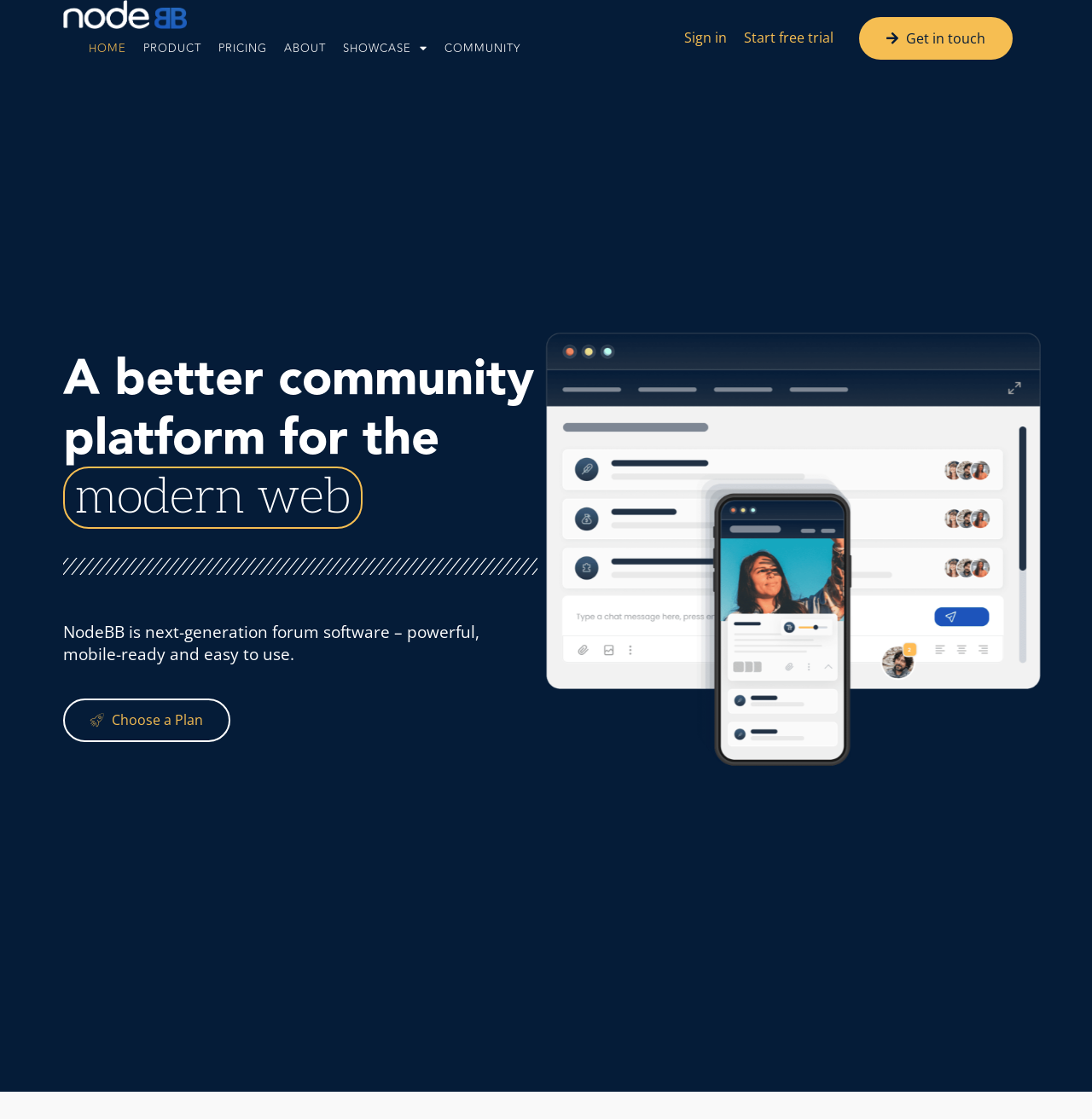Bounding box coordinates are specified in the format (top-left x, top-left y, bottom-right x, bottom-right y). All values are floating point numbers bounded between 0 and 1. Please provide the bounding box coordinate of the region this sentence describes: Sign in

[0.627, 0.027, 0.666, 0.04]